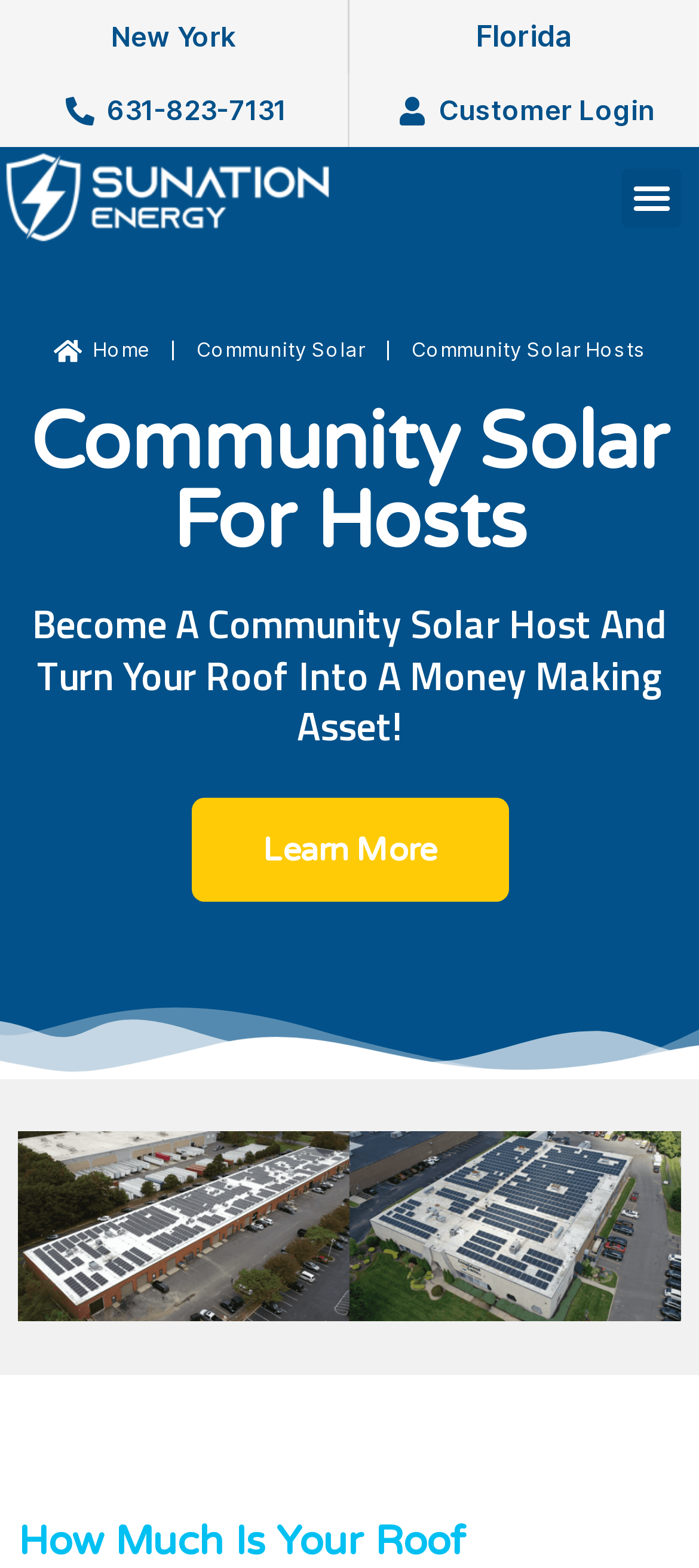Highlight the bounding box coordinates of the element you need to click to perform the following instruction: "Login as a customer."

[0.526, 0.058, 0.974, 0.082]